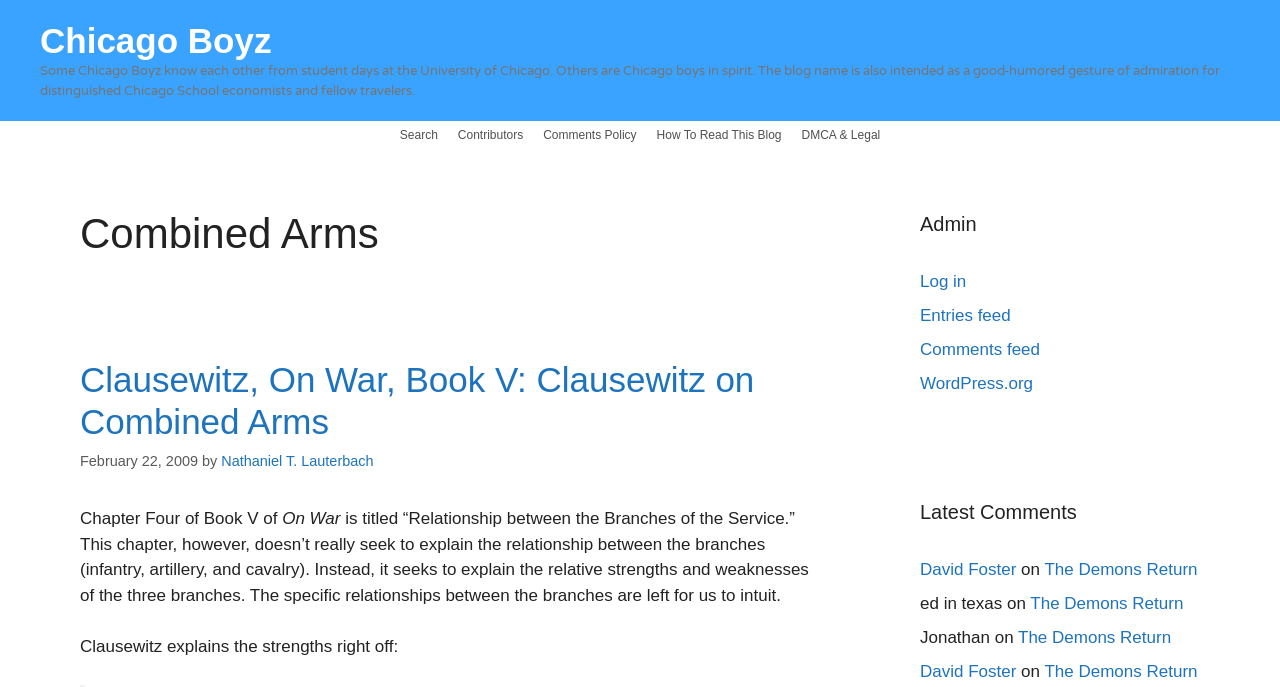Specify the bounding box coordinates of the area to click in order to follow the given instruction: "Log in to the website."

[0.719, 0.396, 0.755, 0.424]